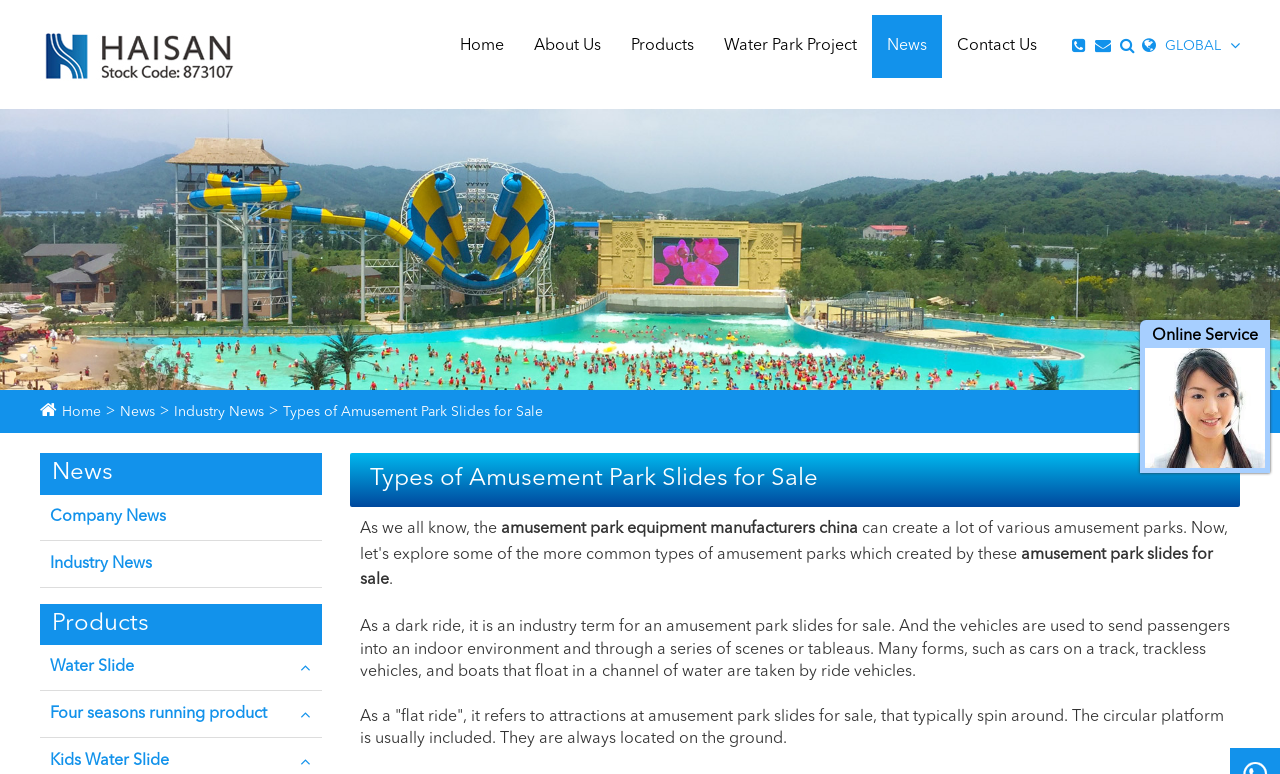What type of ride is described as sending passengers into an indoor environment?
Provide a concise answer using a single word or phrase based on the image.

Dark ride